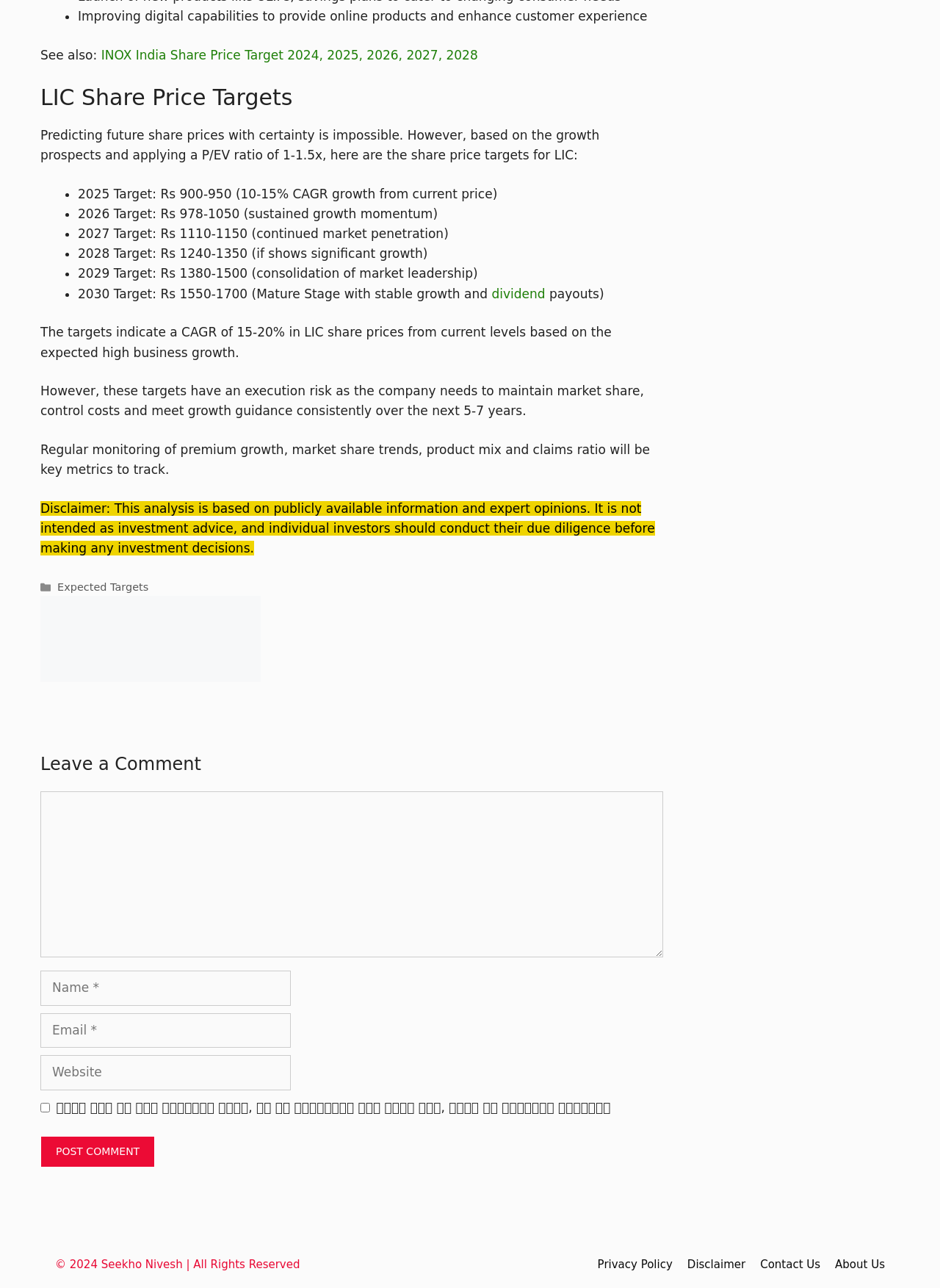Please look at the image and answer the question with a detailed explanation: What is the predicted 2025 target for LIC share price?

According to the webpage, the predicted 2025 target for LIC share price is Rs 900-950, which is mentioned in the bullet point '2025 Target: Rs 900-950 (10-15% CAGR growth from current price)'.